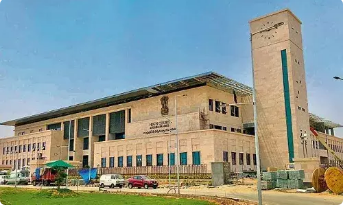Give a detailed account of everything present in the image.

The image showcases a modern architectural marvel, prominently featuring the AP High Court building. The structure is characterized by its impressive façade, marked by clean lines and contemporary design elements. Situated in an open area, the building's gray stone exterior is complemented by large windows that reflect sunlight, while the centrally located emblem signifies its governmental significance. The adjacent landscape reveals unfinished construction and utilized vehicles, hinting at ongoing development around this important judicial hub. Overall, the photo captures the essence of modernity and functionality in public architecture.